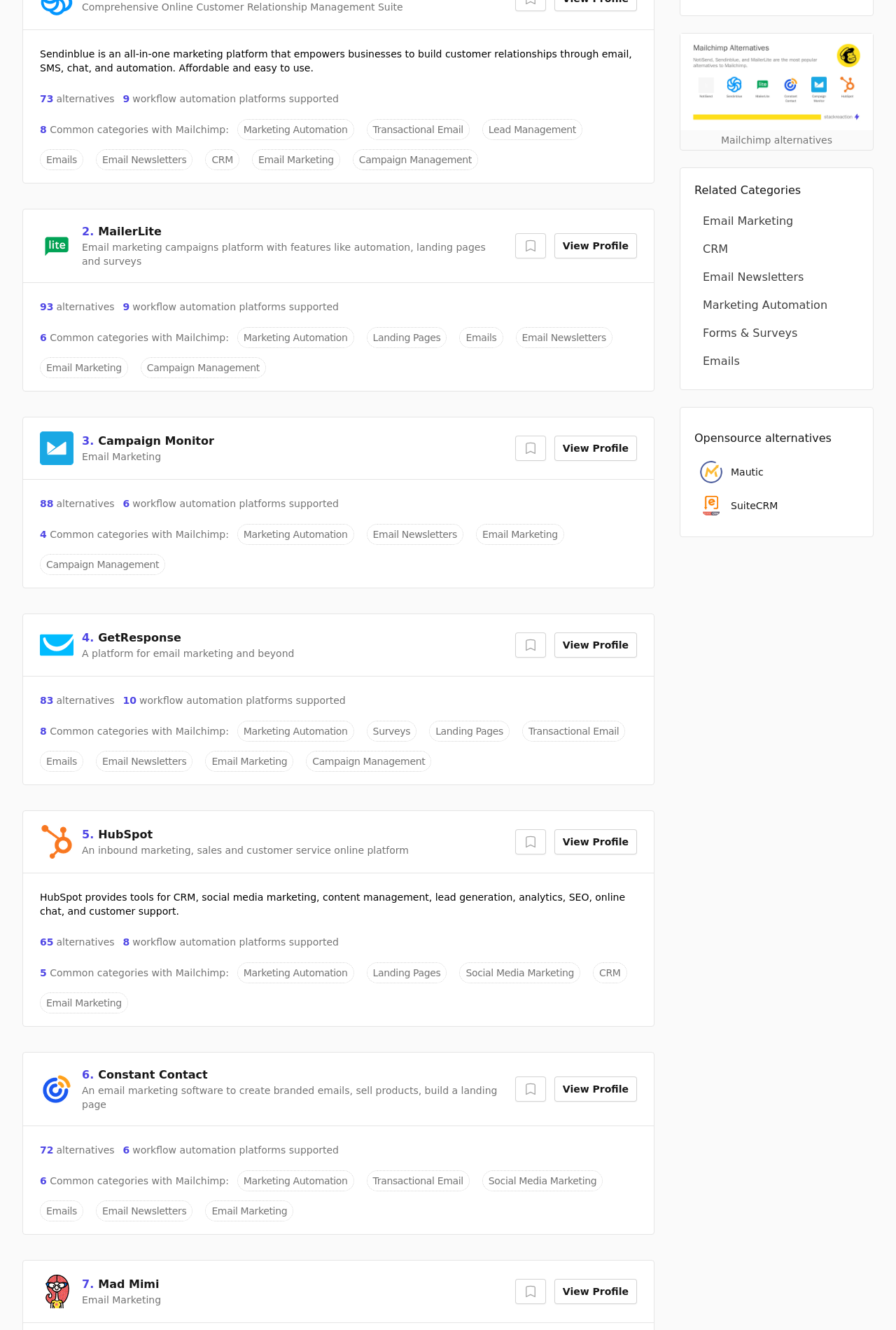From the element description: "6workflow automation platforms supported", extract the bounding box coordinates of the UI element. The coordinates should be expressed as four float numbers between 0 and 1, in the order [left, top, right, bottom].

[0.137, 0.367, 0.378, 0.39]